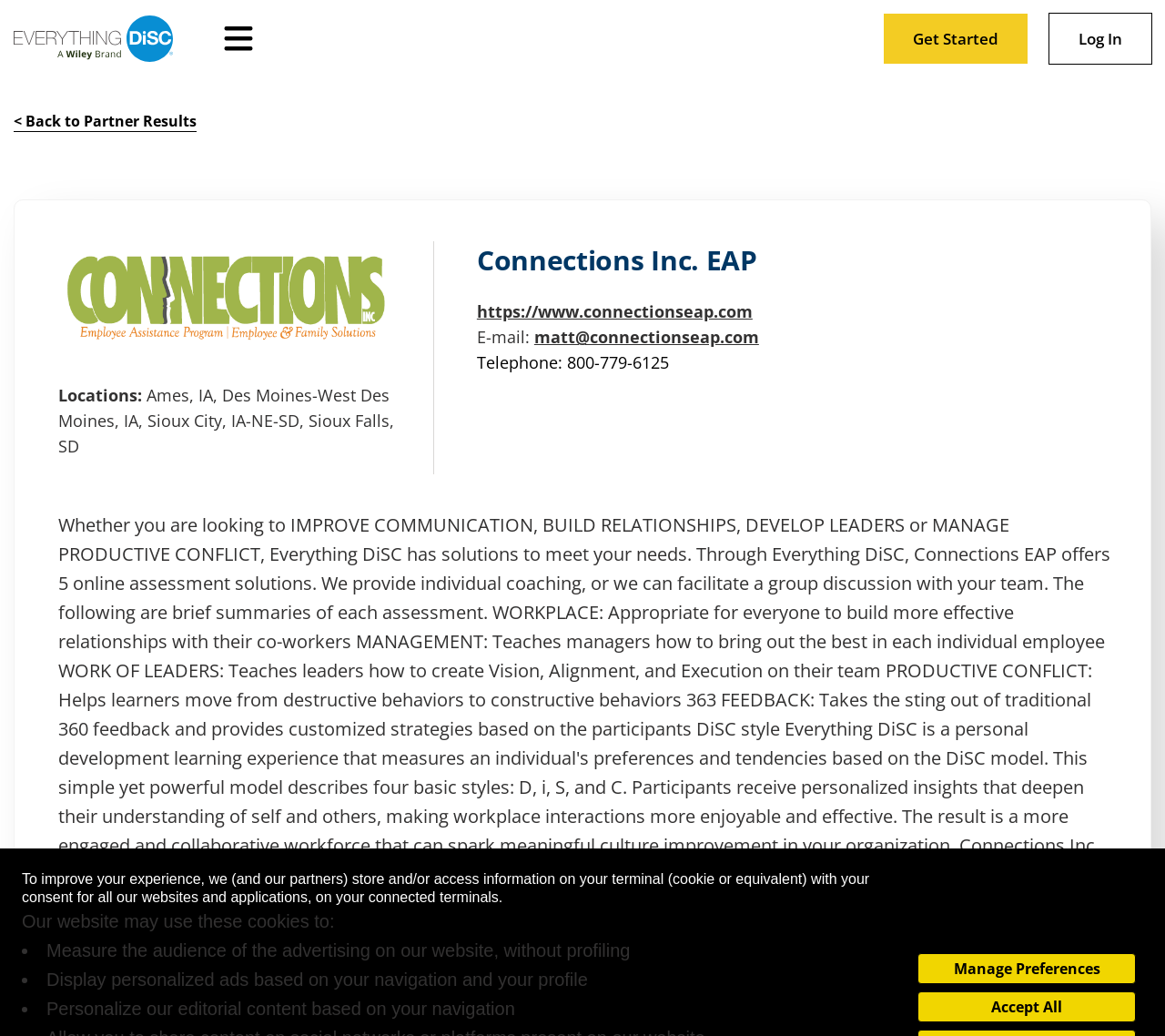What are the locations of the company?
Use the information from the image to give a detailed answer to the question.

The locations of the company can be found in the middle section of the webpage, under the 'Locations:' heading. The text lists out the different locations, including Ames, IA, Des Moines-West Des Moines, IA, Sioux City, IA-NE-SD, and Sioux Falls, SD.